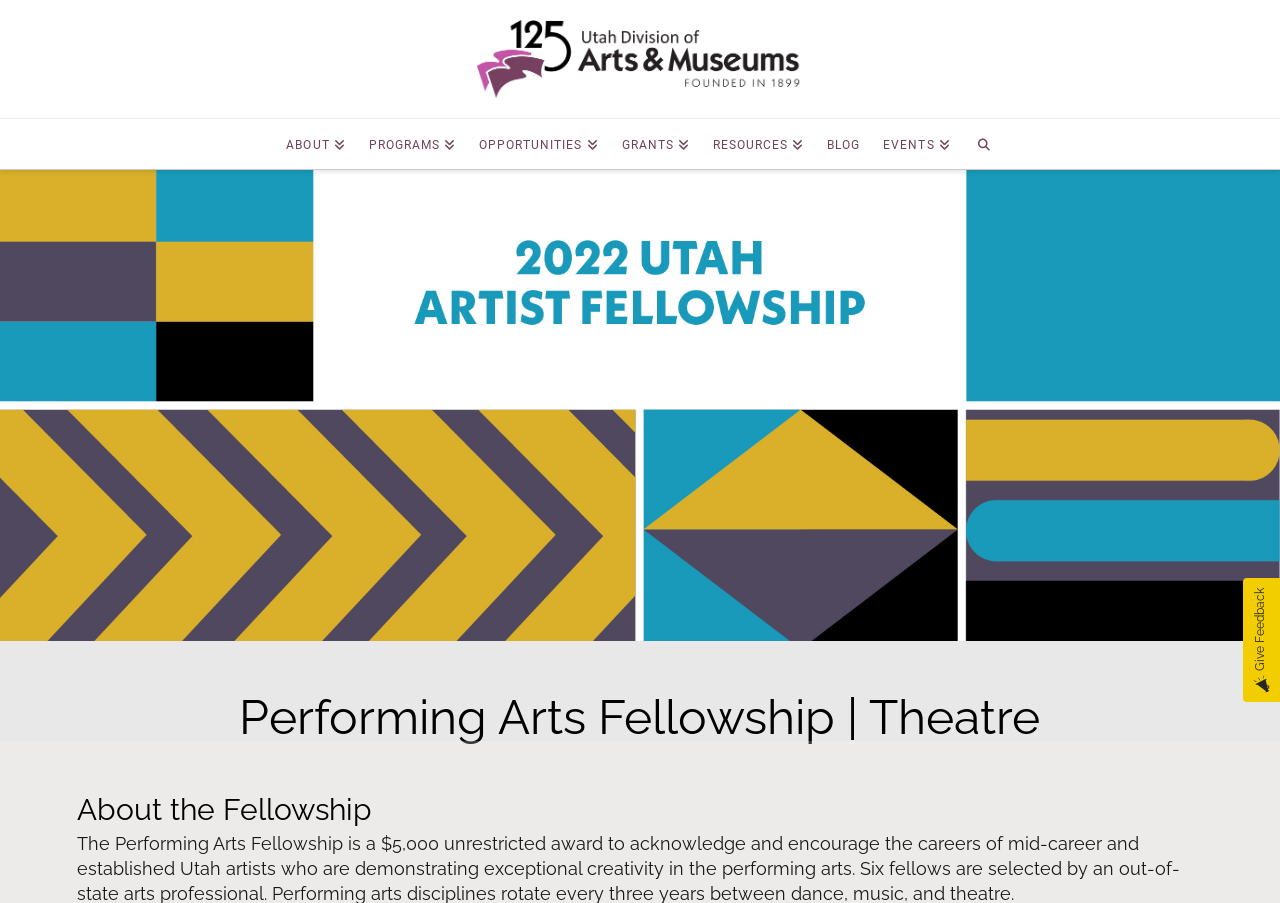Pinpoint the bounding box coordinates of the element to be clicked to execute the instruction: "go to ABOUT page".

[0.214, 0.131, 0.279, 0.187]